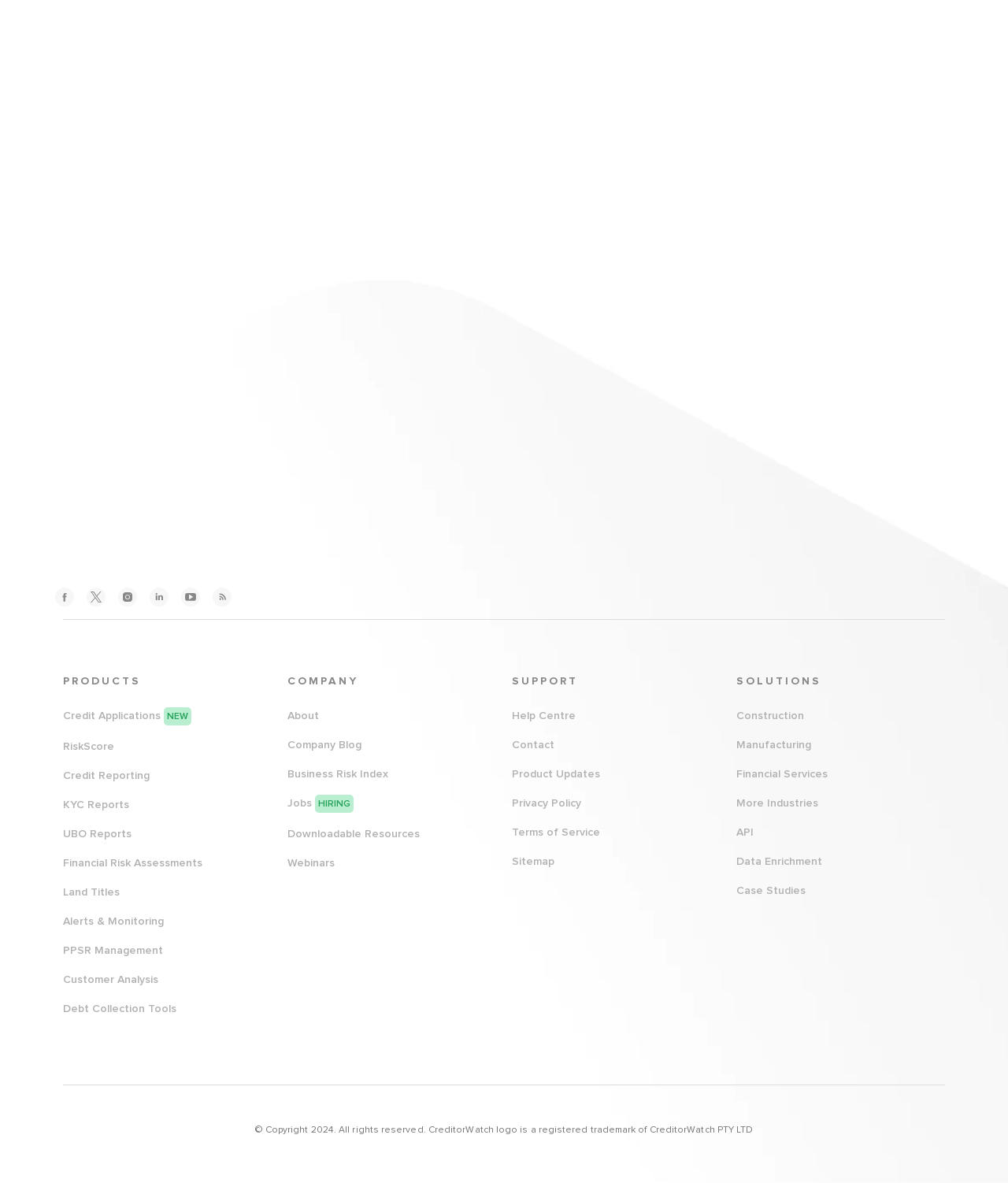Extract the bounding box coordinates of the UI element described by: "Twitter Icon Group". The coordinates should include four float numbers ranging from 0 to 1, e.g., [left, top, right, bottom].

[0.086, 0.497, 0.105, 0.513]